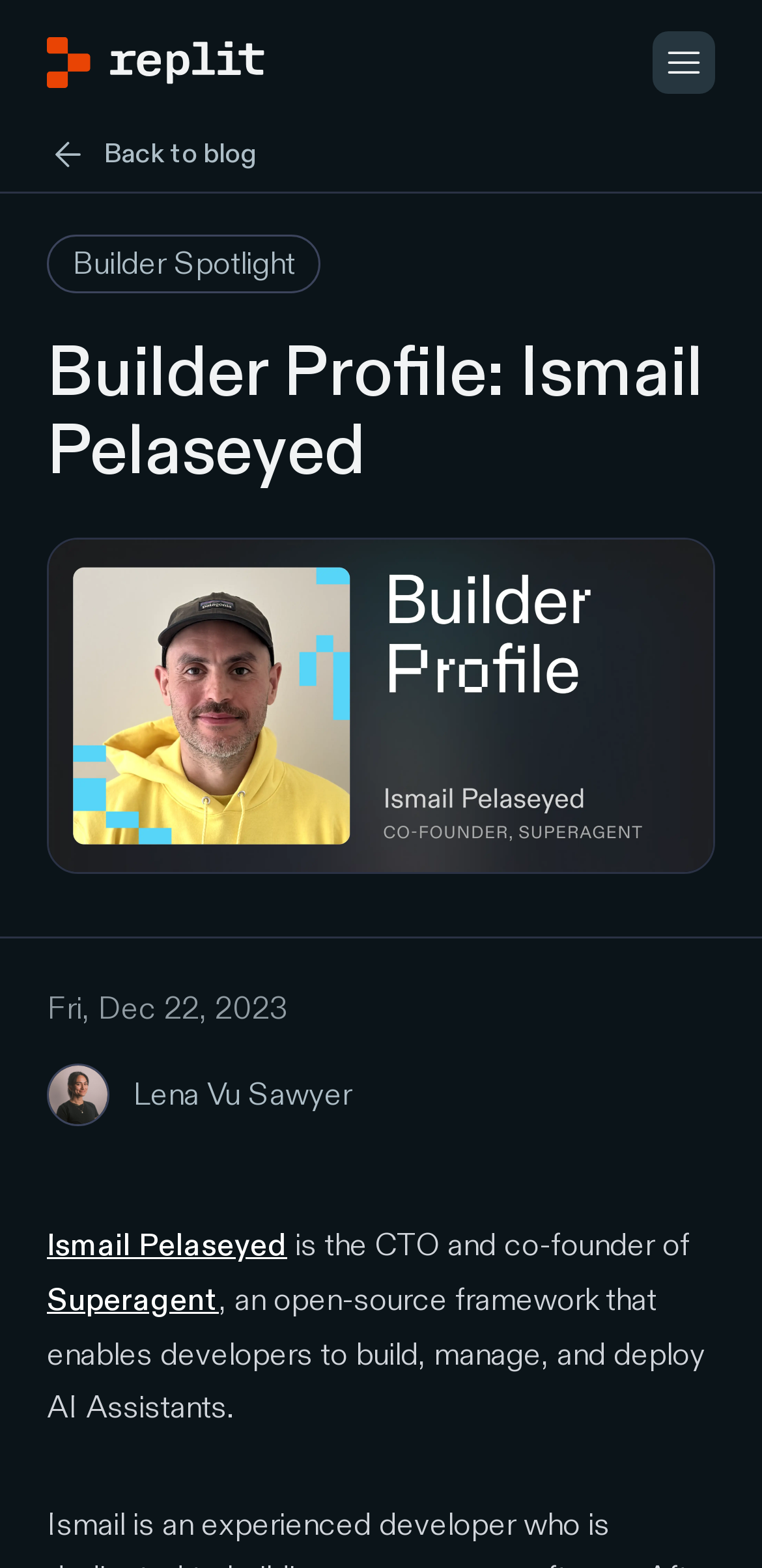Can you find and generate the webpage's heading?

Builder Profile: Ismail Pelaseyed